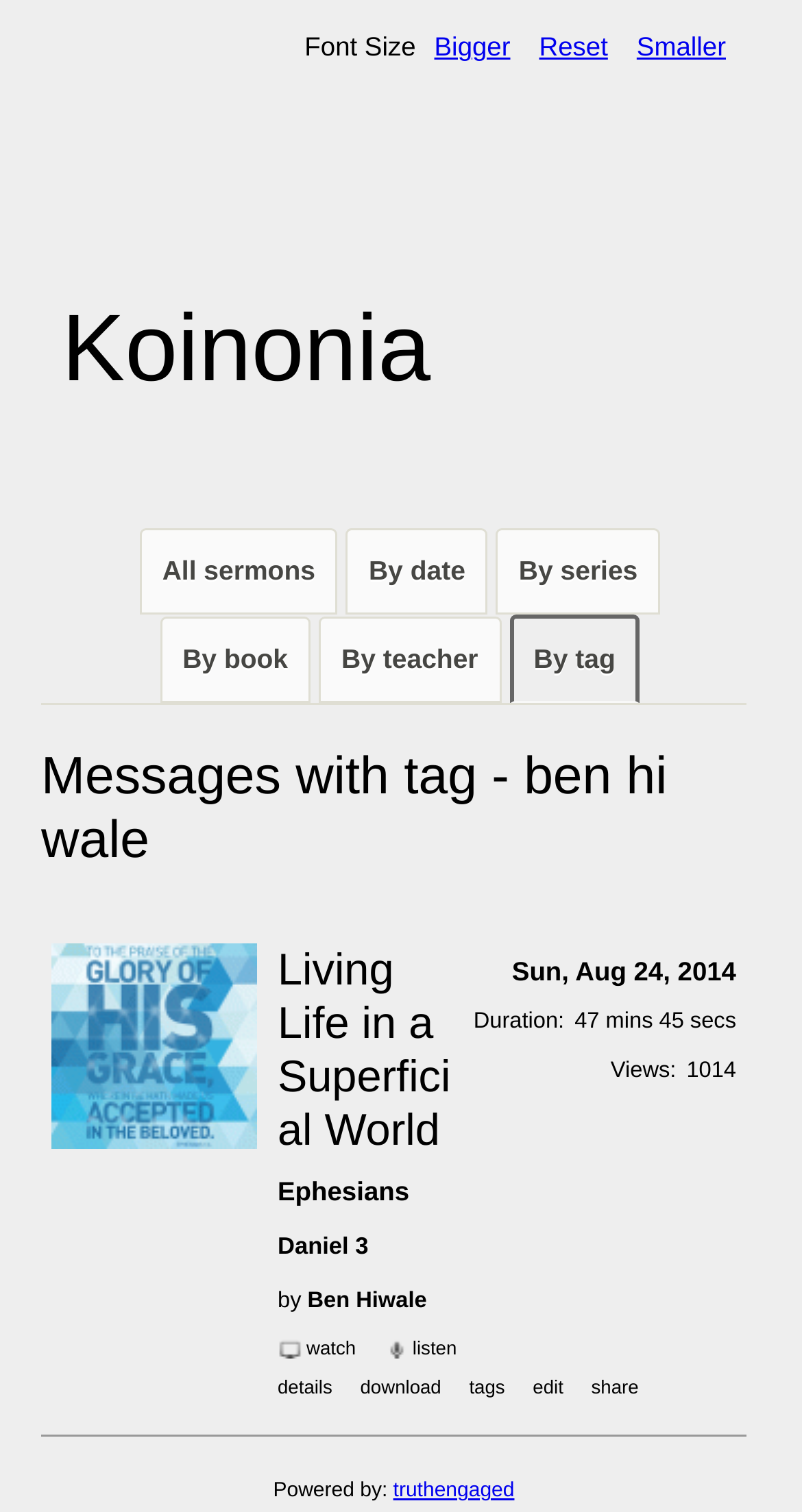Identify the bounding box coordinates of the part that should be clicked to carry out this instruction: "Explore the 'Ephesians' tag".

[0.156, 0.937, 0.412, 0.953]